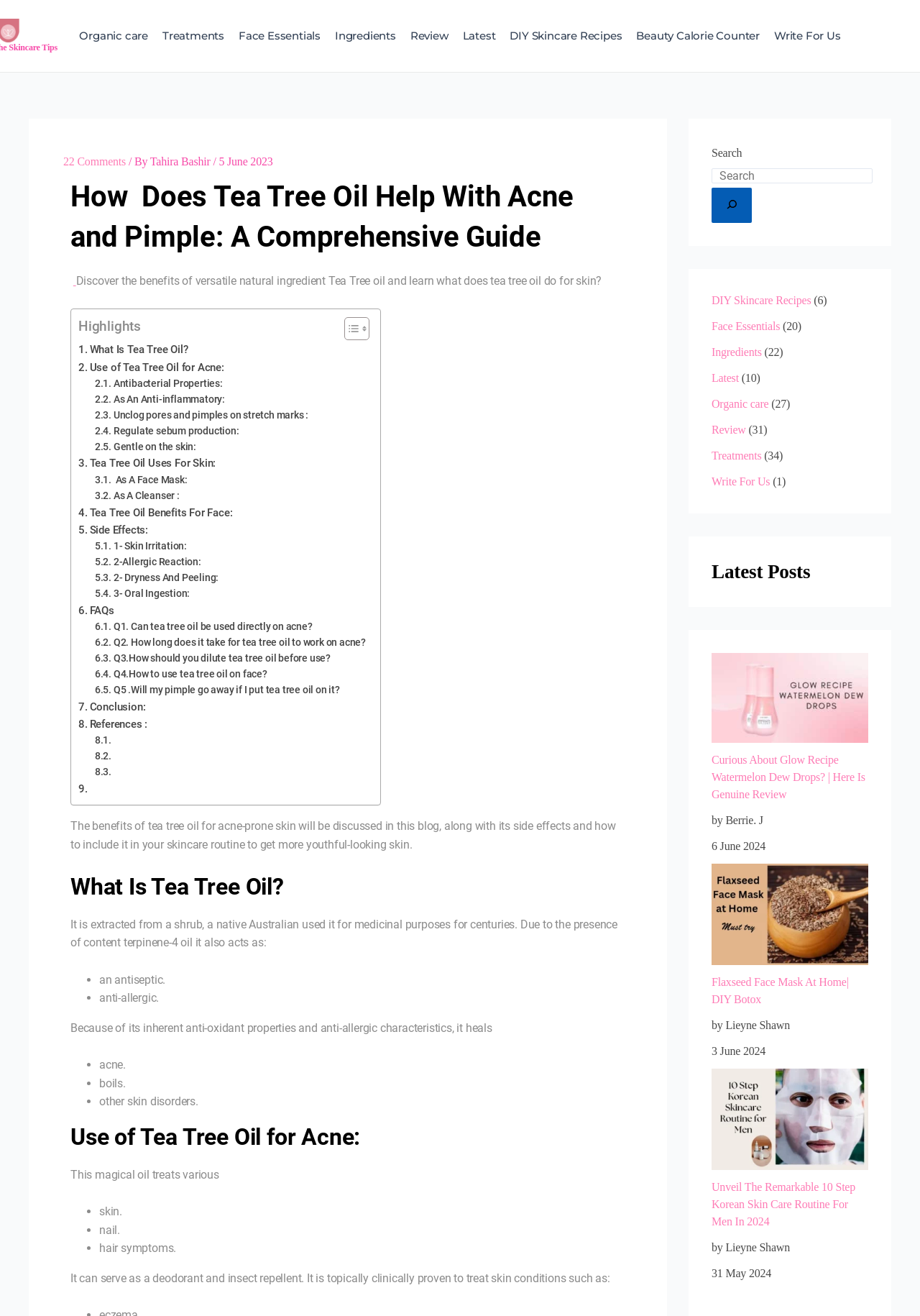Provide the bounding box coordinates for the area that should be clicked to complete the instruction: "Search for something".

[0.773, 0.108, 0.944, 0.17]